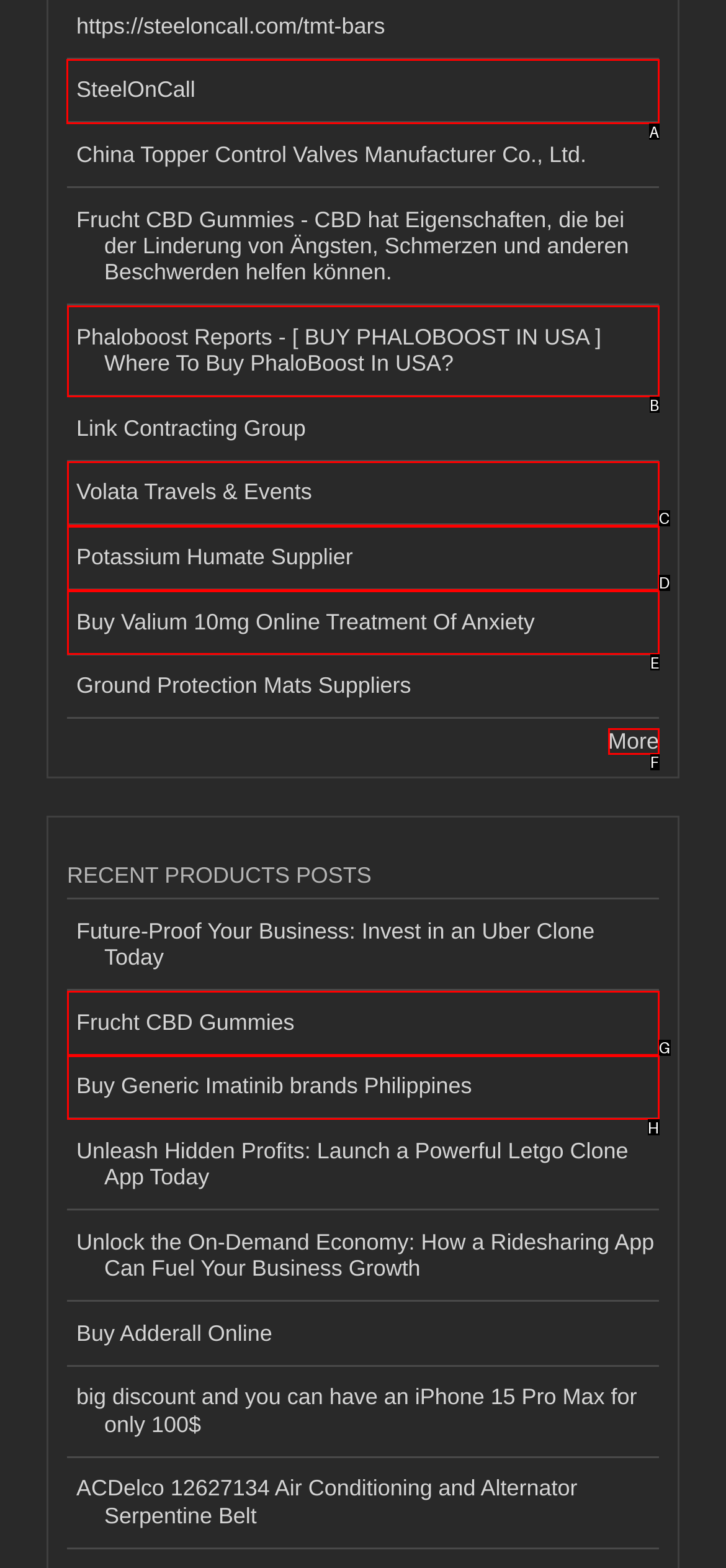For the instruction: Click on SteelOnCall link, which HTML element should be clicked?
Respond with the letter of the appropriate option from the choices given.

A